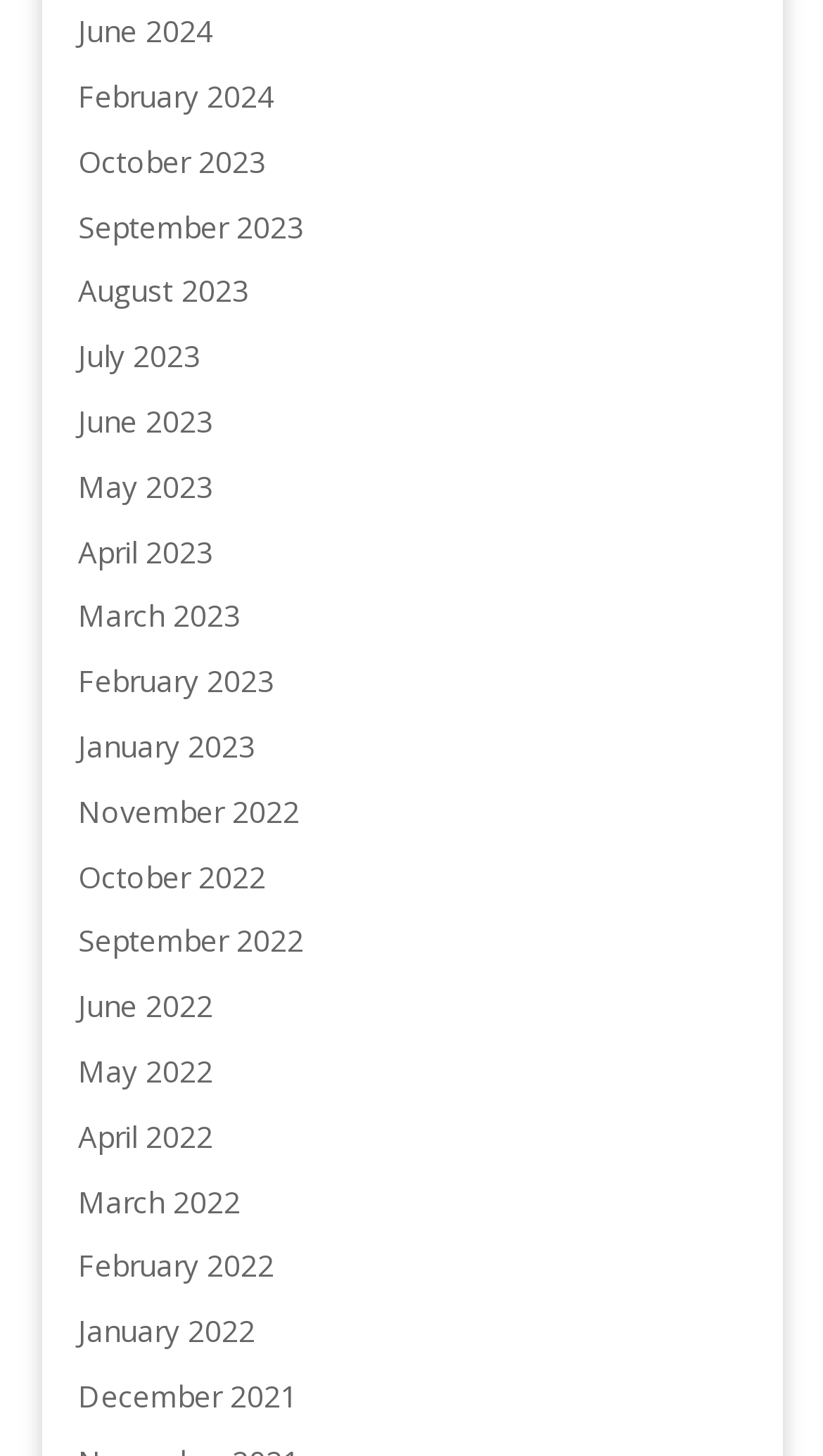Please determine the bounding box coordinates for the element that should be clicked to follow these instructions: "Click on the 'The Movie Oufits' link".

None